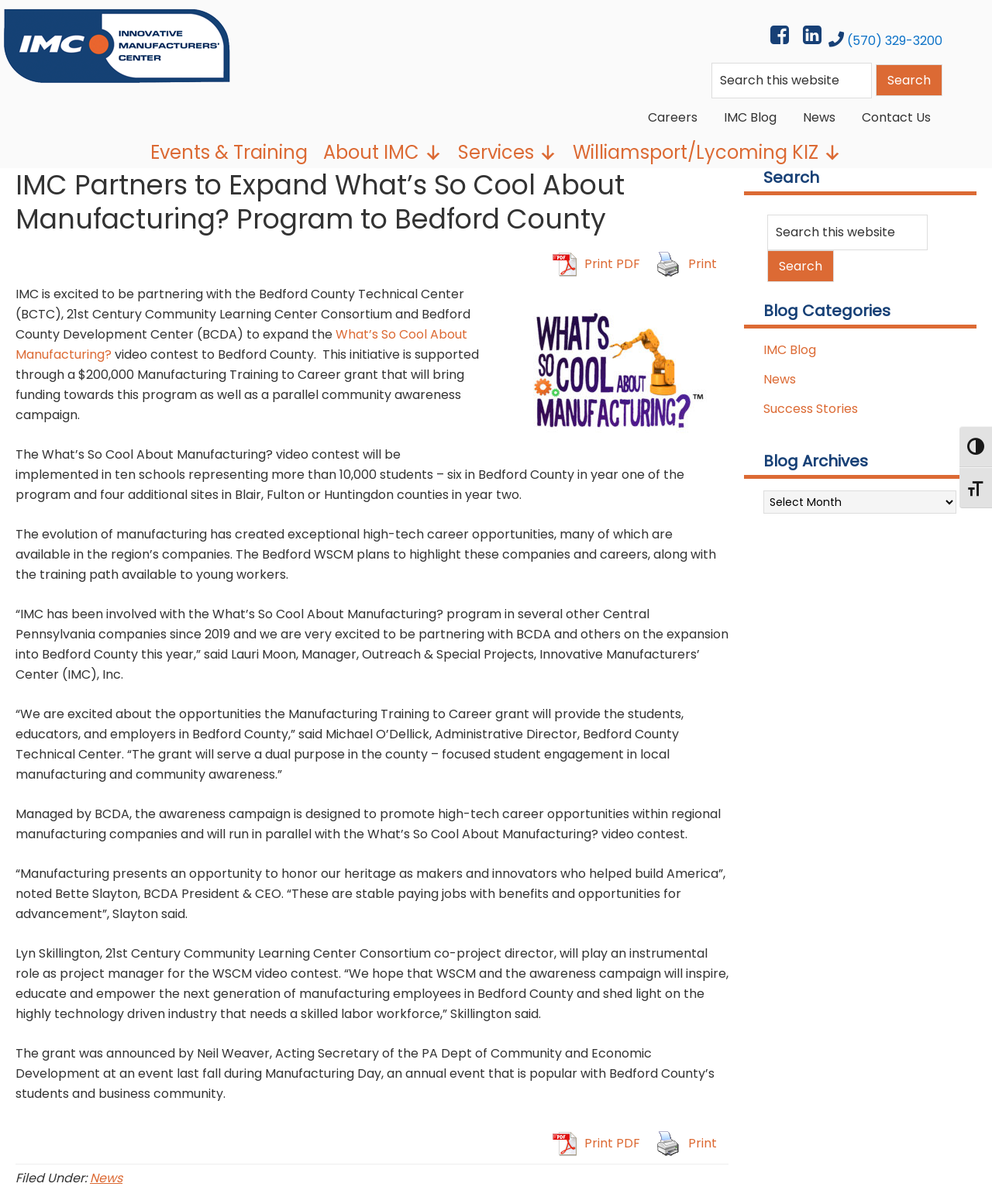Please provide the bounding box coordinates for the element that needs to be clicked to perform the instruction: "Listen to Power Talks Podcast". The coordinates must consist of four float numbers between 0 and 1, formatted as [left, top, right, bottom].

None